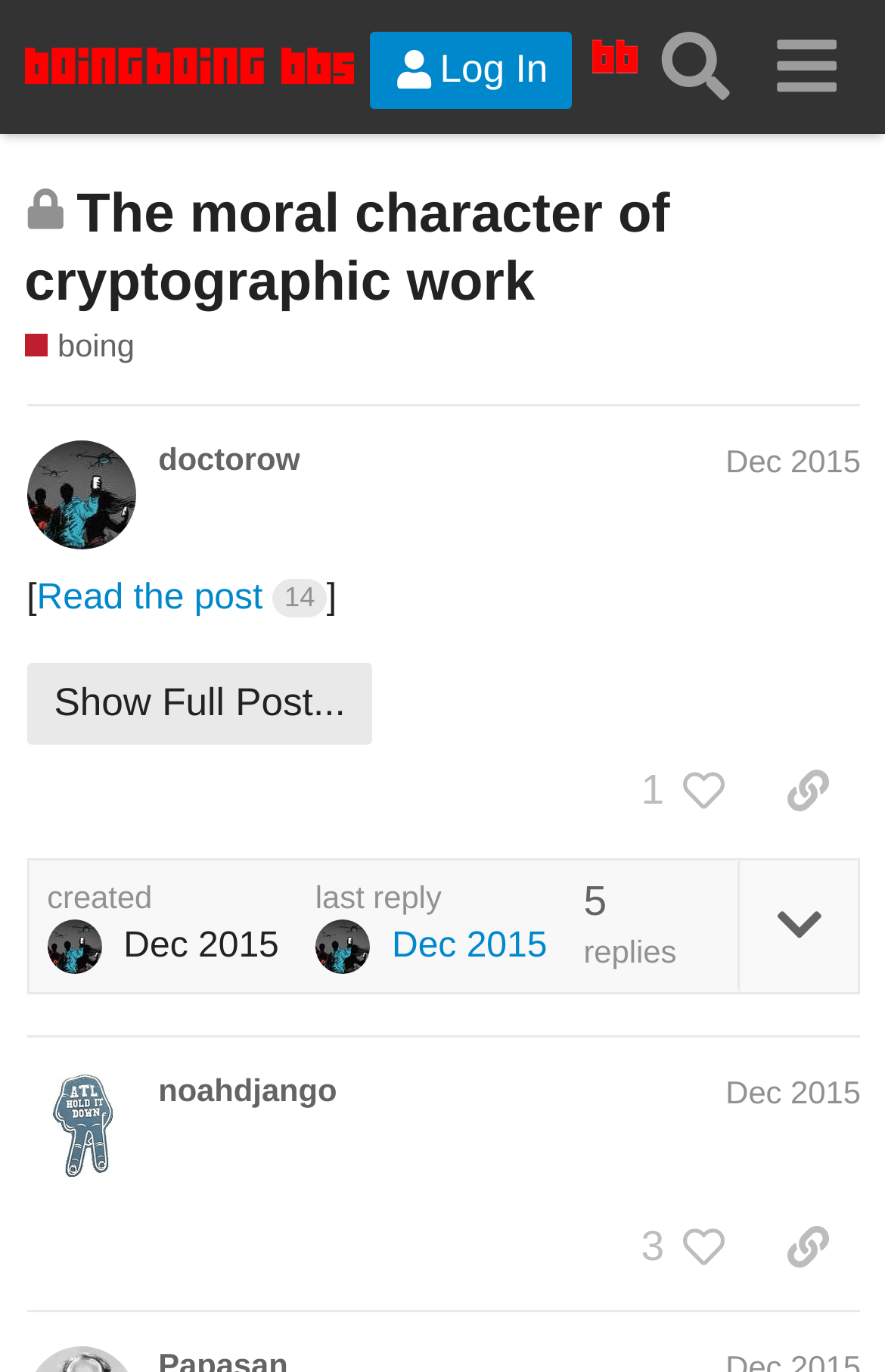Please specify the bounding box coordinates of the clickable region necessary for completing the following instruction: "Show full post". The coordinates must consist of four float numbers between 0 and 1, i.e., [left, top, right, bottom].

[0.03, 0.484, 0.421, 0.543]